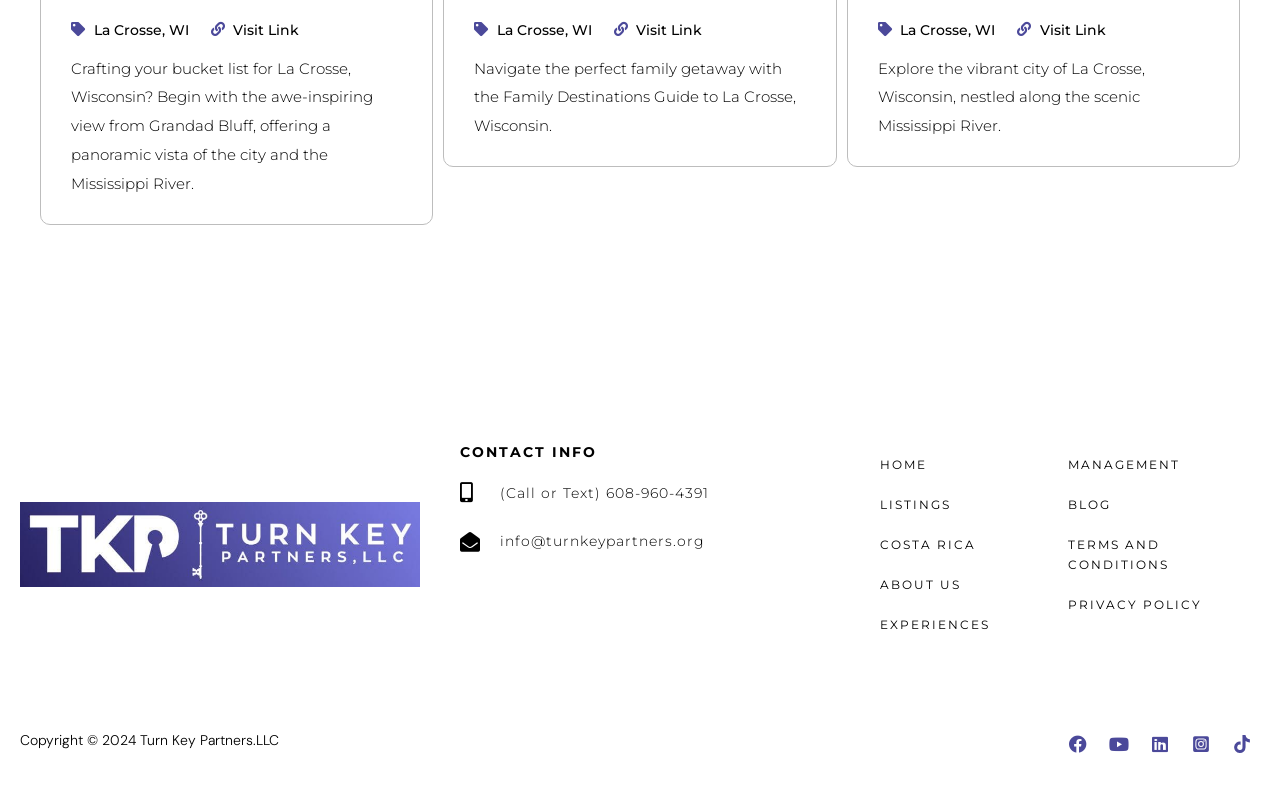Specify the bounding box coordinates of the area to click in order to execute this command: 'Go to HOME page'. The coordinates should consist of four float numbers ranging from 0 to 1, and should be formatted as [left, top, right, bottom].

[0.687, 0.561, 0.822, 0.612]